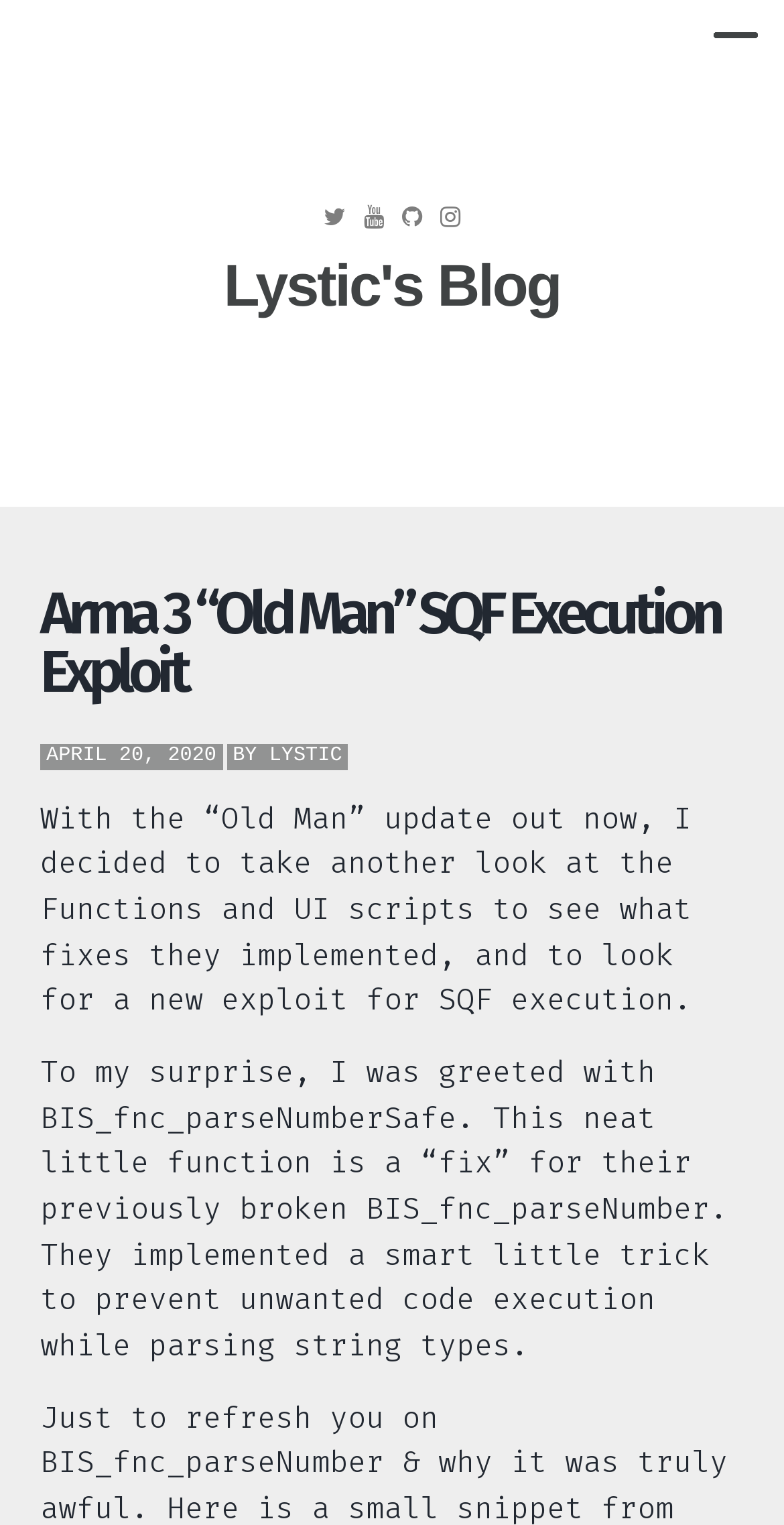Please provide a short answer using a single word or phrase for the question:
What is the author of the blog post?

LYSTIC